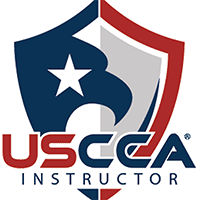Please give a succinct answer to the question in one word or phrase:
What is the color of the word 'INSTRUCTOR'?

Red